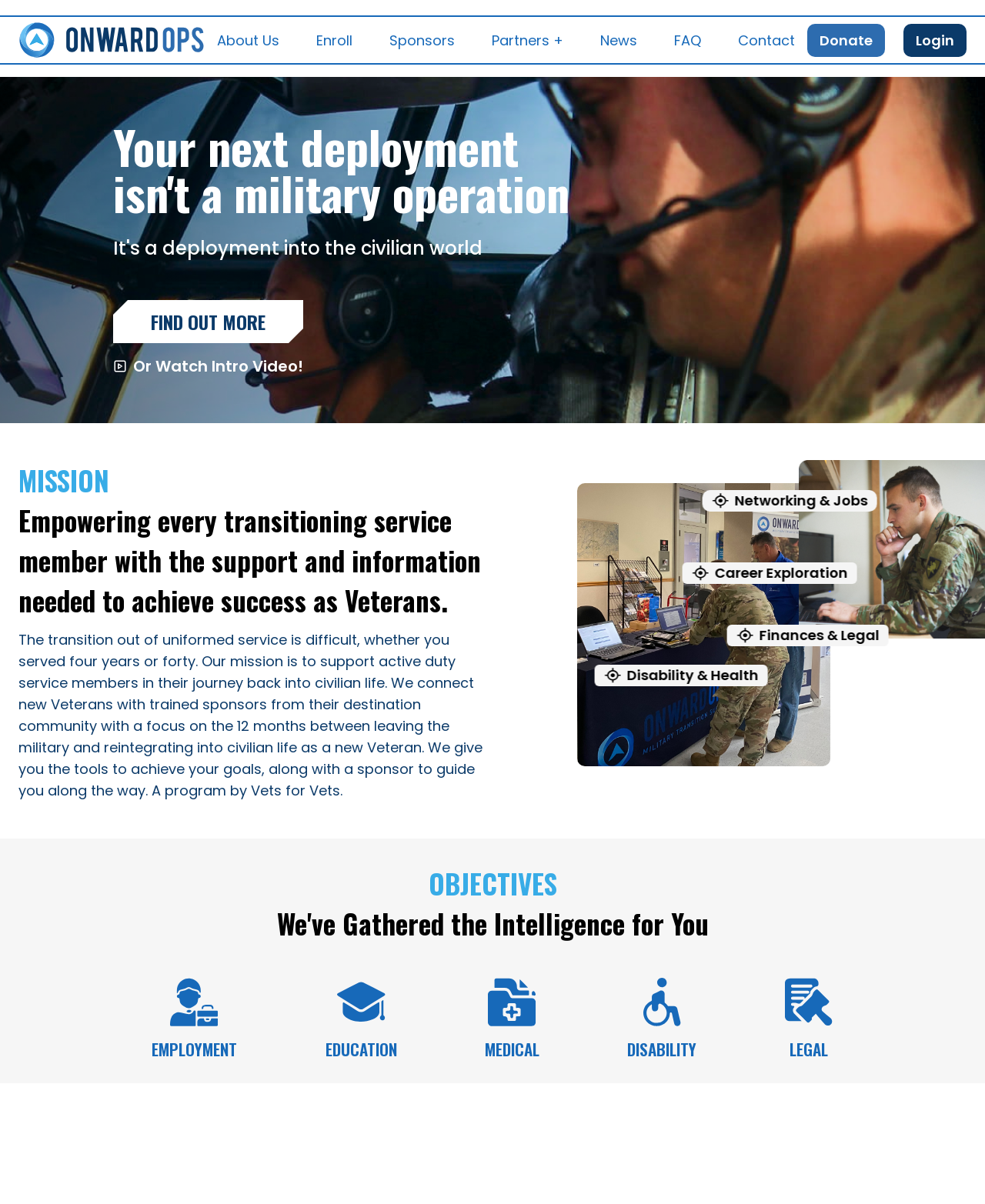Provide a brief response using a word or short phrase to this question:
What is the tone of the webpage?

Supportive and empowering